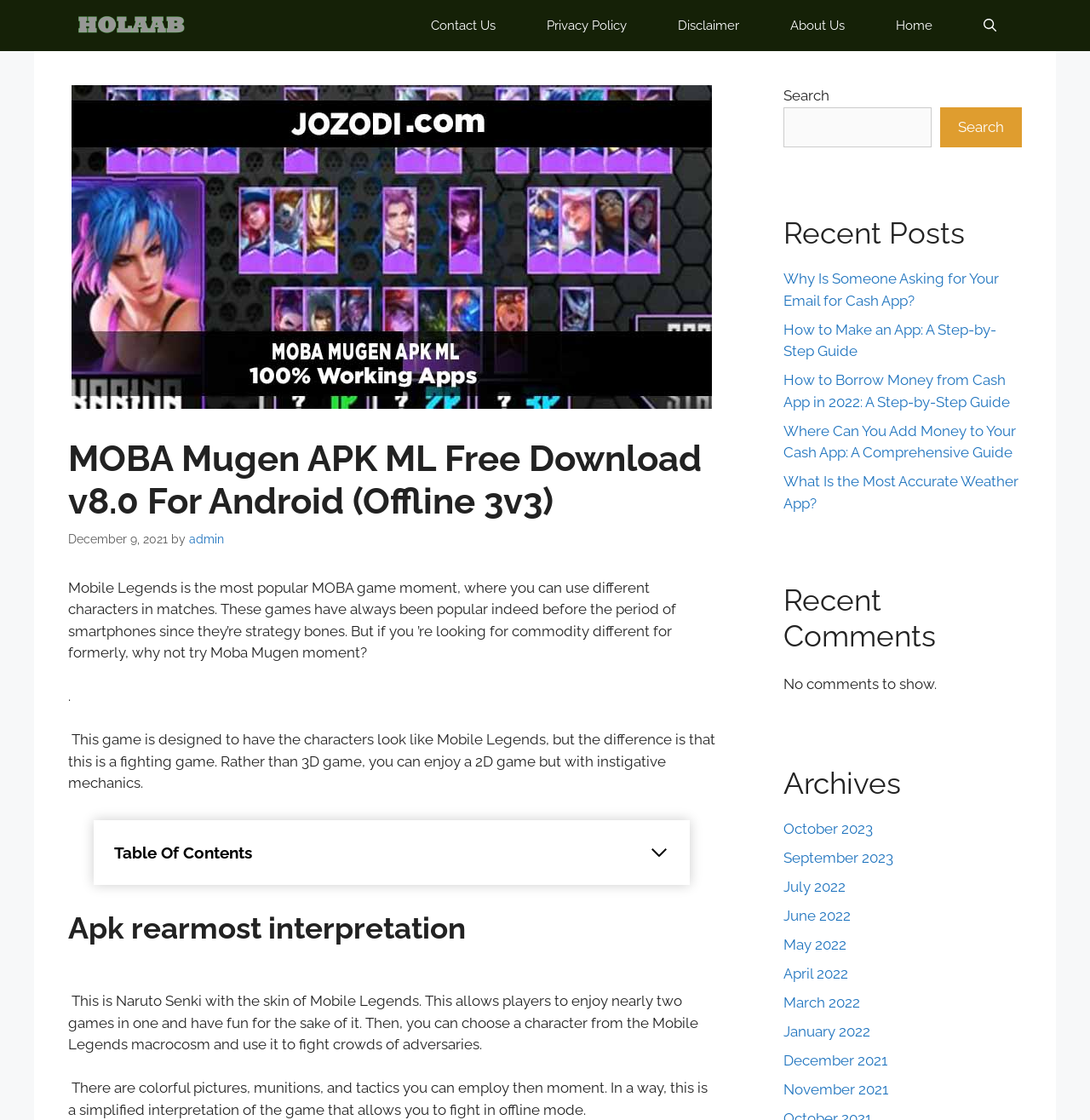Indicate the bounding box coordinates of the element that needs to be clicked to satisfy the following instruction: "Click the 'Fully funded Estonia Scholarships' link". The coordinates should be four float numbers between 0 and 1, i.e., [left, top, right, bottom].

None